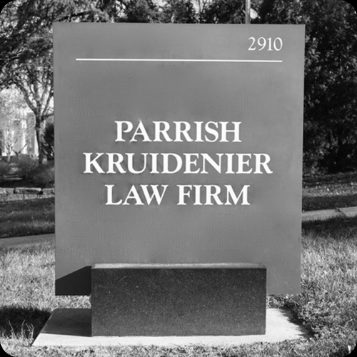What is the style of the sign?
Please utilize the information in the image to give a detailed response to the question.

The sign is designed in a minimalist style, which is evident from the use of bold, clear white lettering against a dark backdrop, creating a professional and clean display.